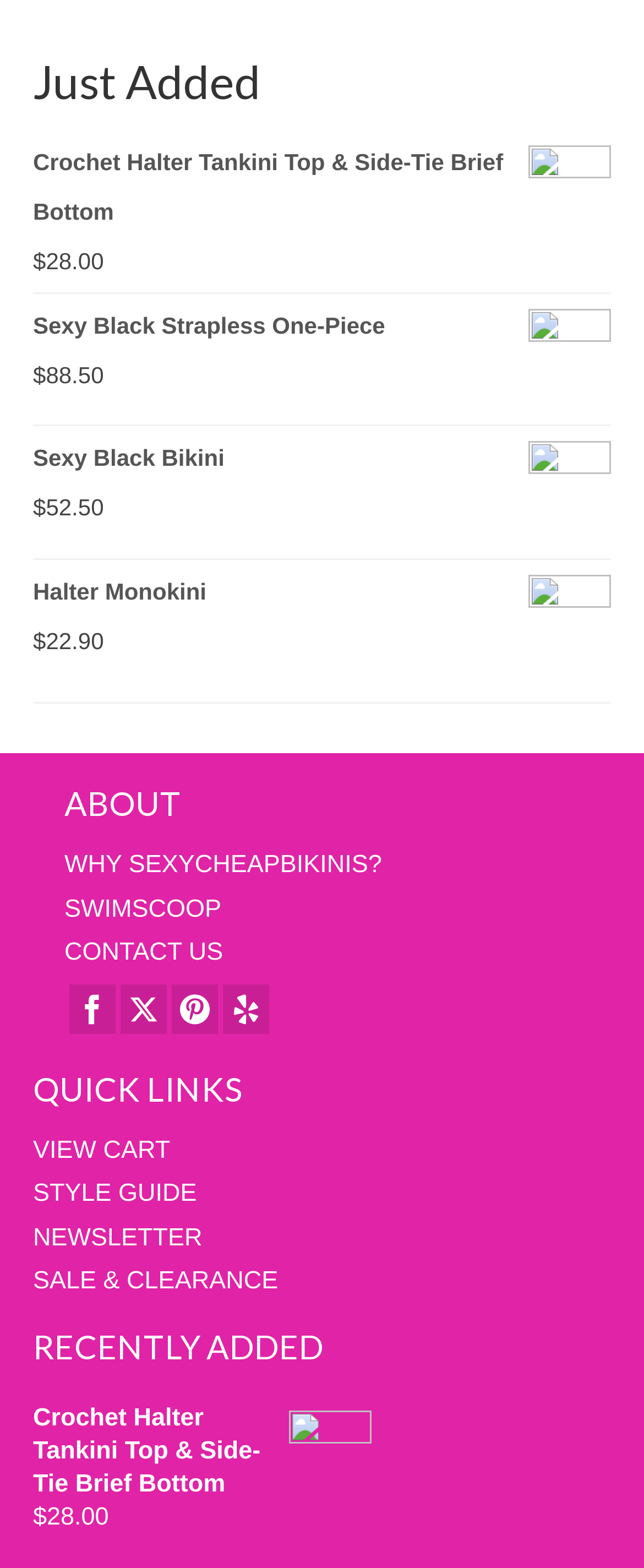Please identify the bounding box coordinates of the region to click in order to complete the given instruction: "Follow Facebook". The coordinates should be four float numbers between 0 and 1, i.e., [left, top, right, bottom].

[0.108, 0.628, 0.179, 0.659]